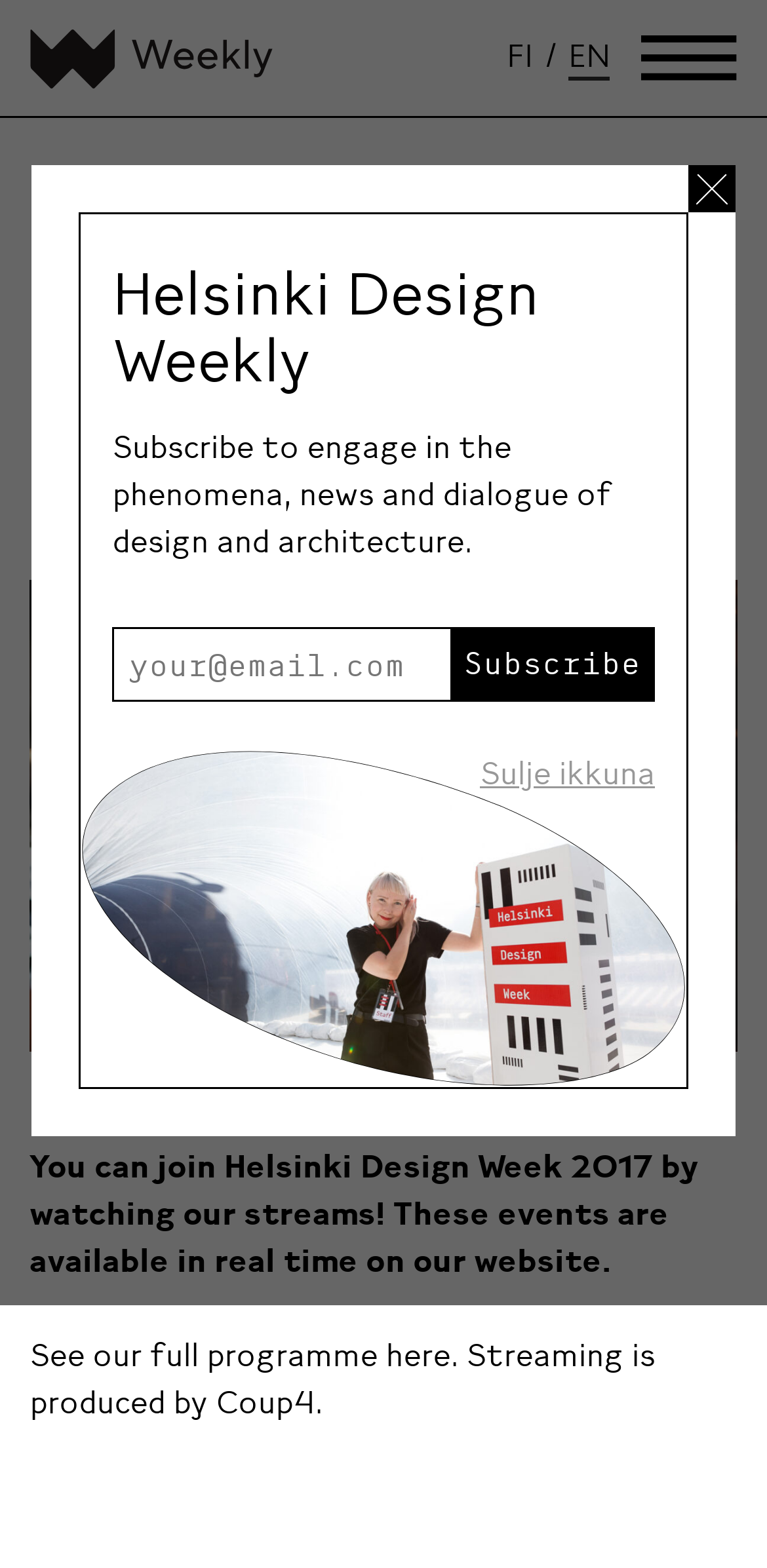What language options are available?
Give a detailed explanation using the information visible in the image.

The language options are available at the top right corner of the webpage, with 'FI' and 'EN' links, indicating Finnish and English language options respectively.